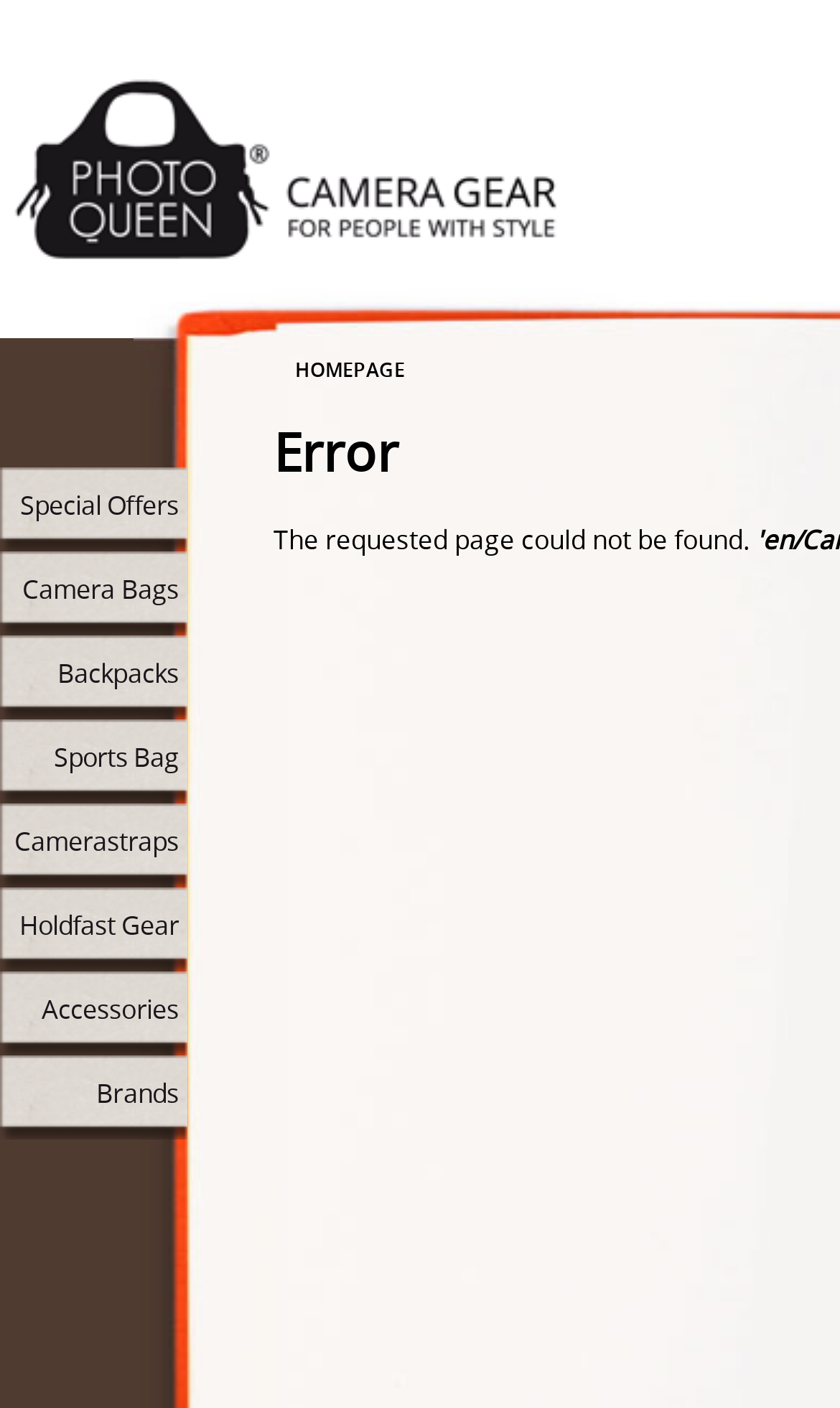Utilize the details in the image to thoroughly answer the following question: What is the purpose of the 'Holdfast Gear' link?

The 'Holdfast Gear' link is likely a category or brand link that allows users to access products related to Holdfast Gear, which is a type of camera accessory. This link is part of a list of links that include other camera accessory categories, suggesting that it serves a similar purpose.